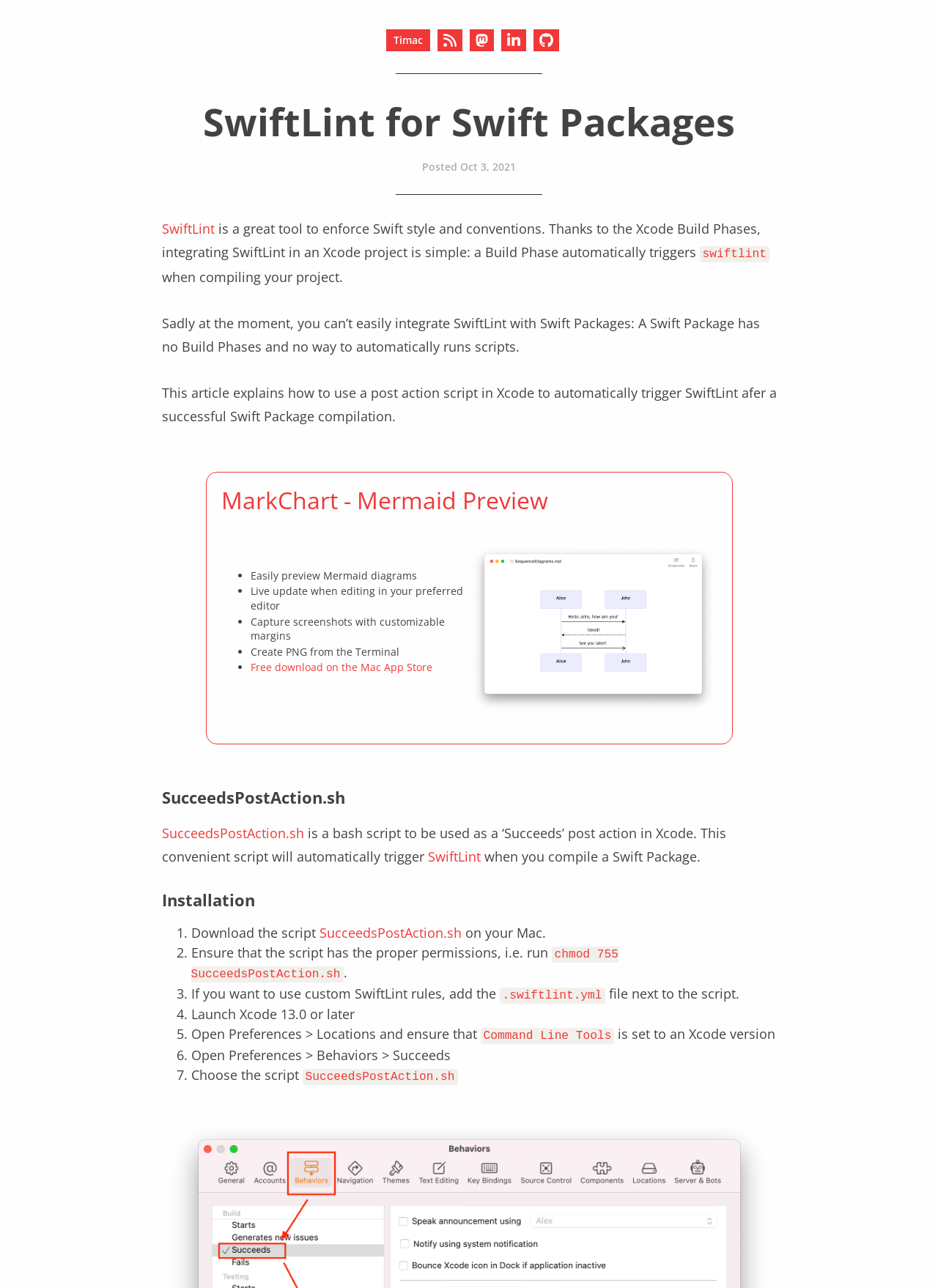Based on the image, provide a detailed and complete answer to the question: 
What is the name of the tool mentioned for previewing Mermaid diagrams?

The webpage mentions MarkChart as a tool that can be used to easily preview Mermaid diagrams, among other features.